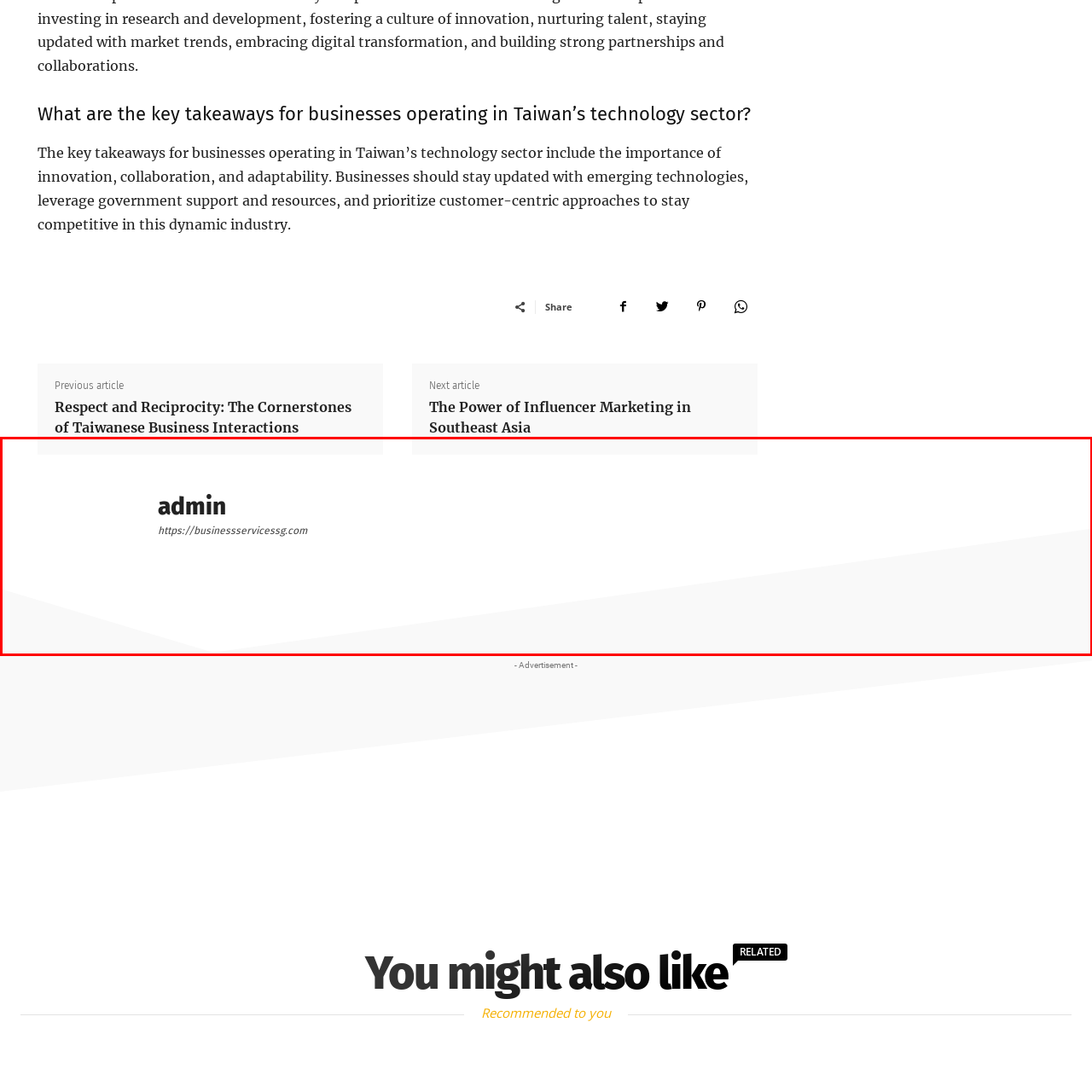What tone does the overall layout of this section convey? Observe the image within the red bounding box and give a one-word or short-phrase answer.

professional